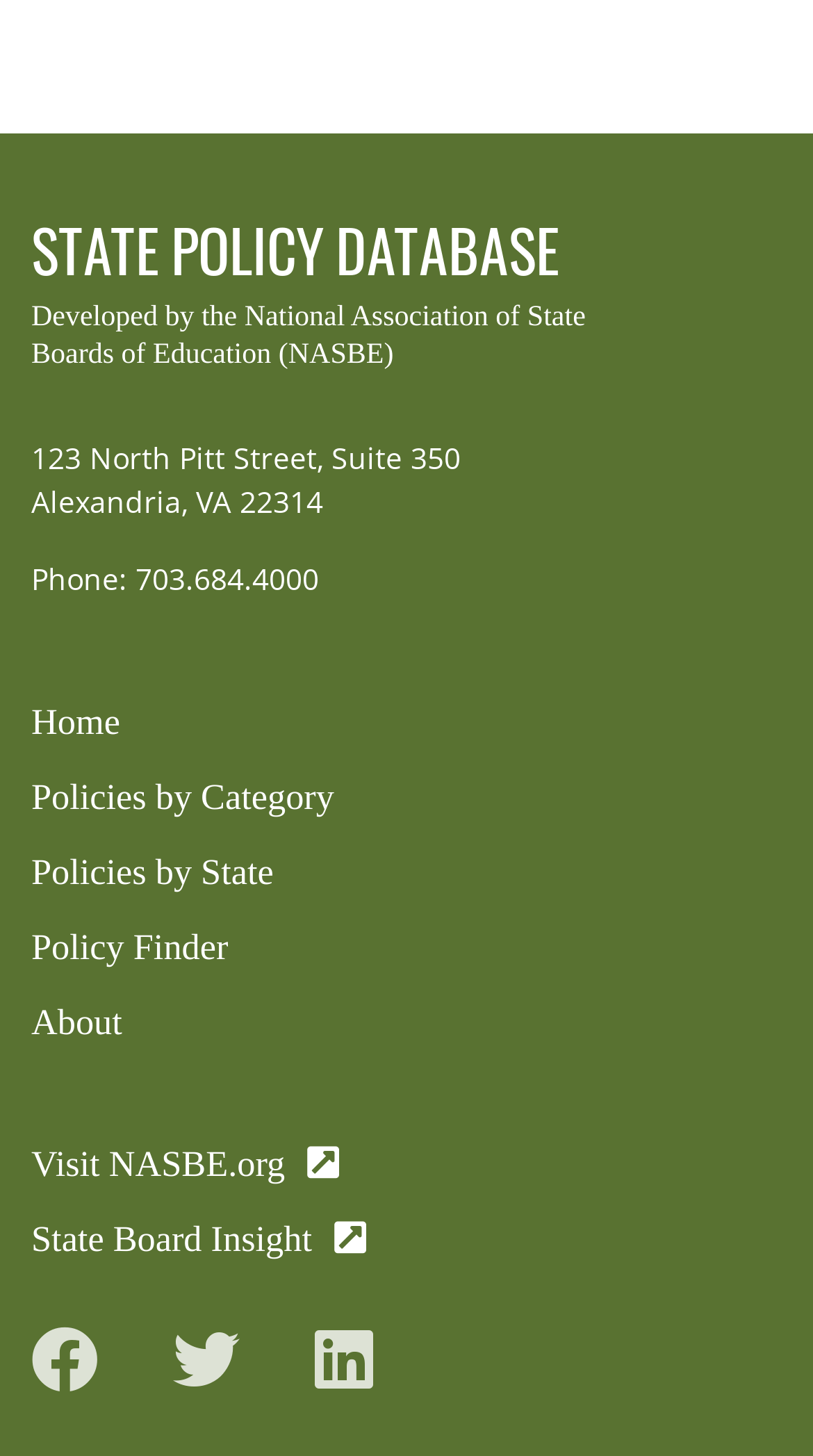Locate the bounding box coordinates of the element you need to click to accomplish the task described by this instruction: "Go to Bullying Harassment and Intimidation Policy".

[0.121, 0.018, 0.797, 0.084]